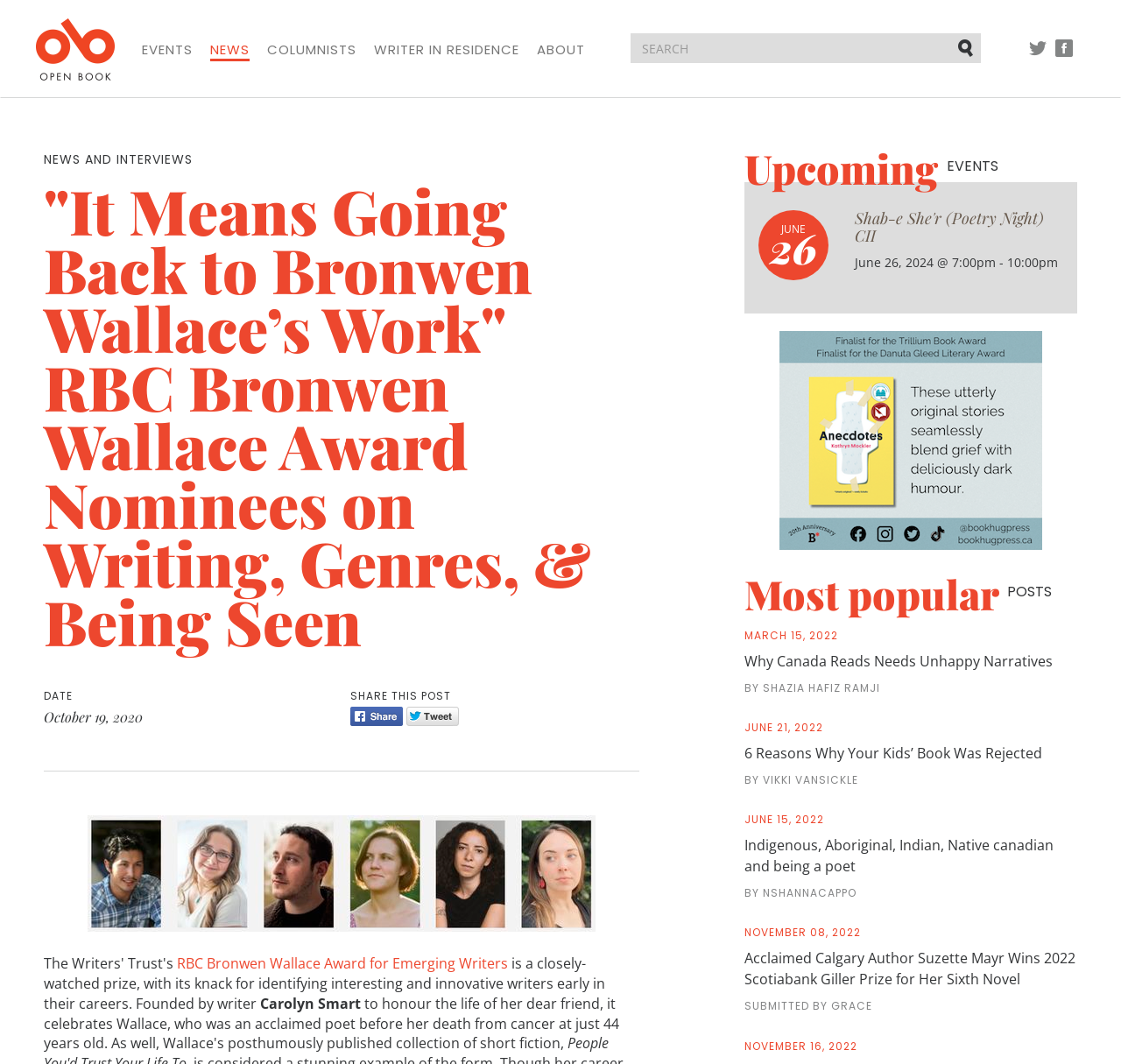Locate the bounding box coordinates of the UI element described by: "Shab-e She'r (Poetry Night) CII". The bounding box coordinates should consist of four float numbers between 0 and 1, i.e., [left, top, right, bottom].

[0.762, 0.195, 0.931, 0.231]